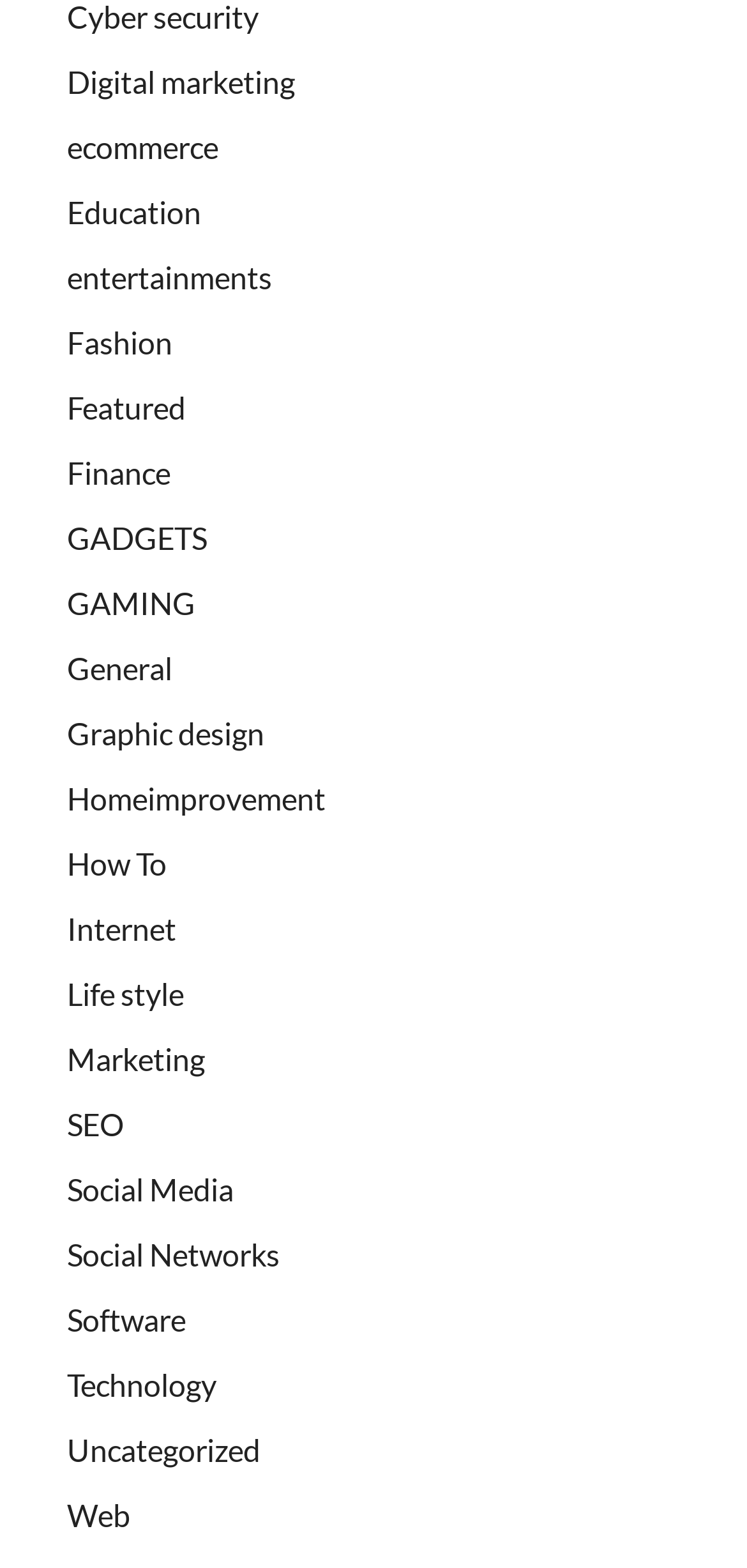How many categories are related to technology?
Please provide a full and detailed response to the question.

Based on the links provided, I found that there are at least three categories related to technology, including 'GADGETS', 'Software', and 'Technology'.